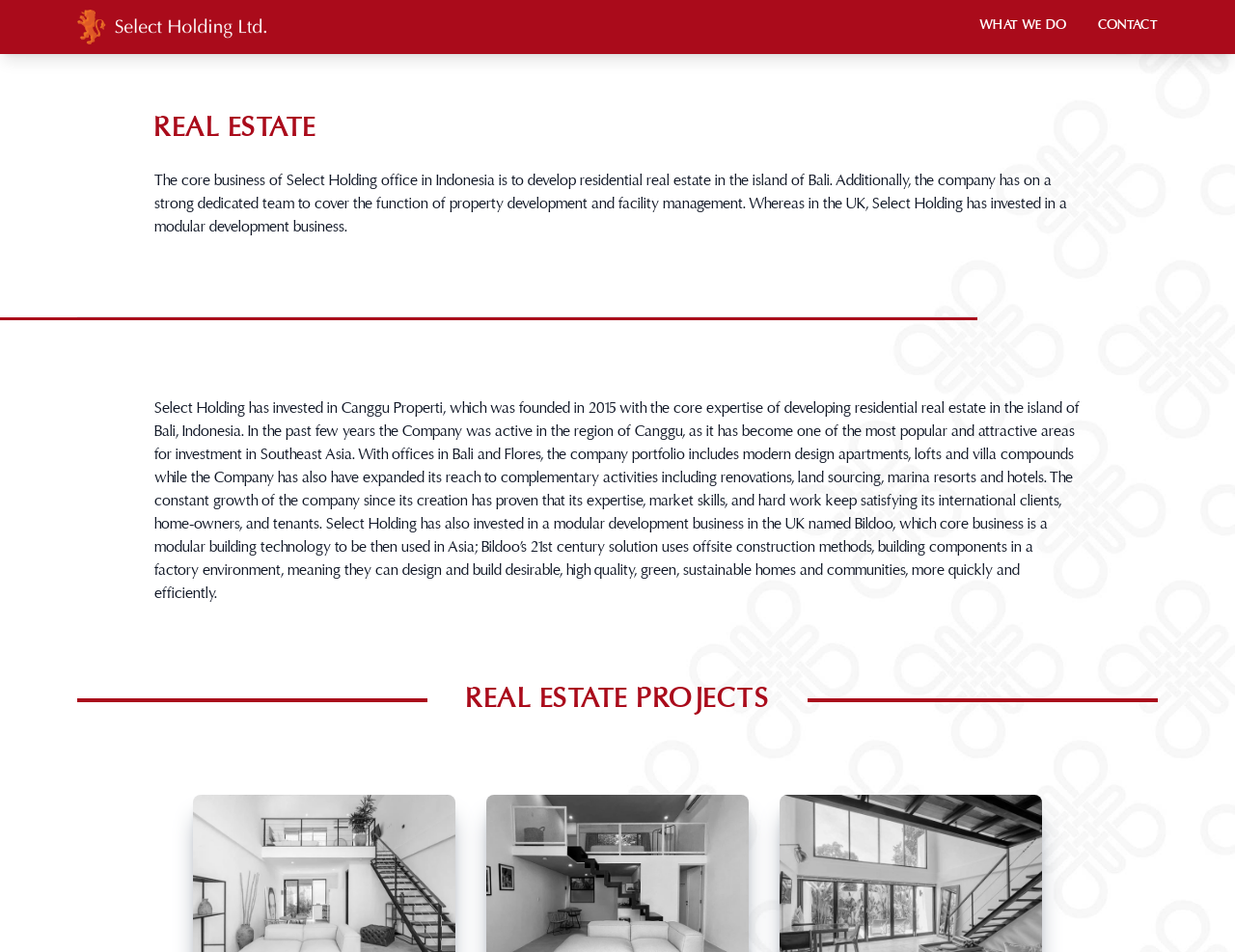Respond with a single word or short phrase to the following question: 
What is the name of the company founded in 2015?

Canggu Properti